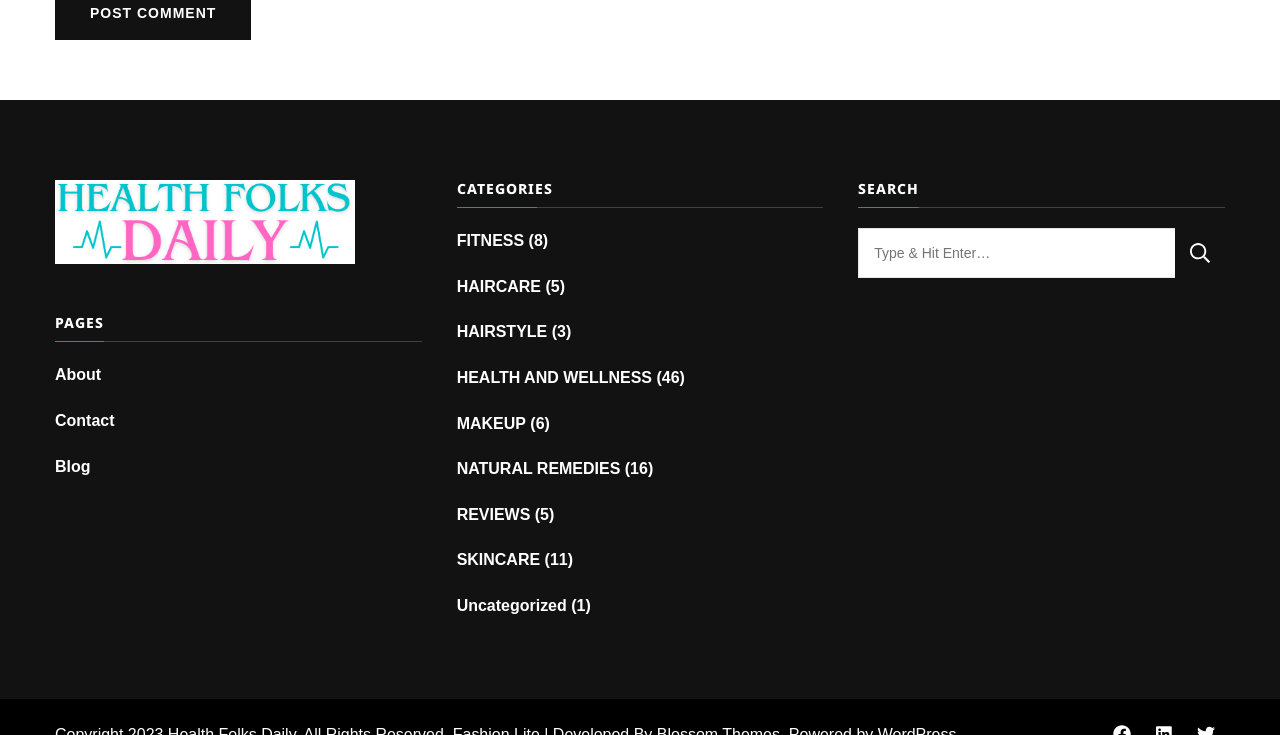How many items are in the 'HEALTH AND WELLNESS' category?
From the details in the image, answer the question comprehensively.

The static text element next to the 'HEALTH AND WELLNESS' link shows the number of items in that category, which is 46.